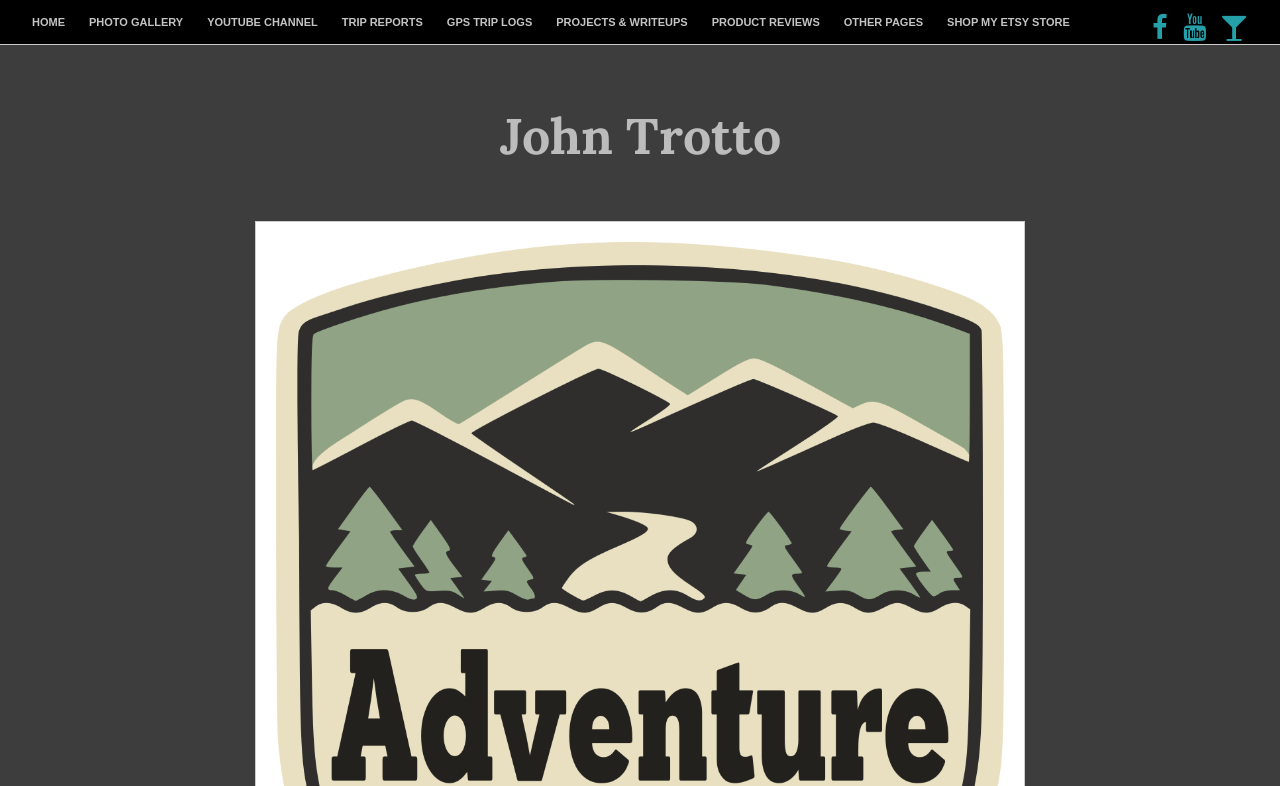Locate the bounding box coordinates of the clickable part needed for the task: "open John Trotto's profile".

[0.39, 0.132, 0.61, 0.213]